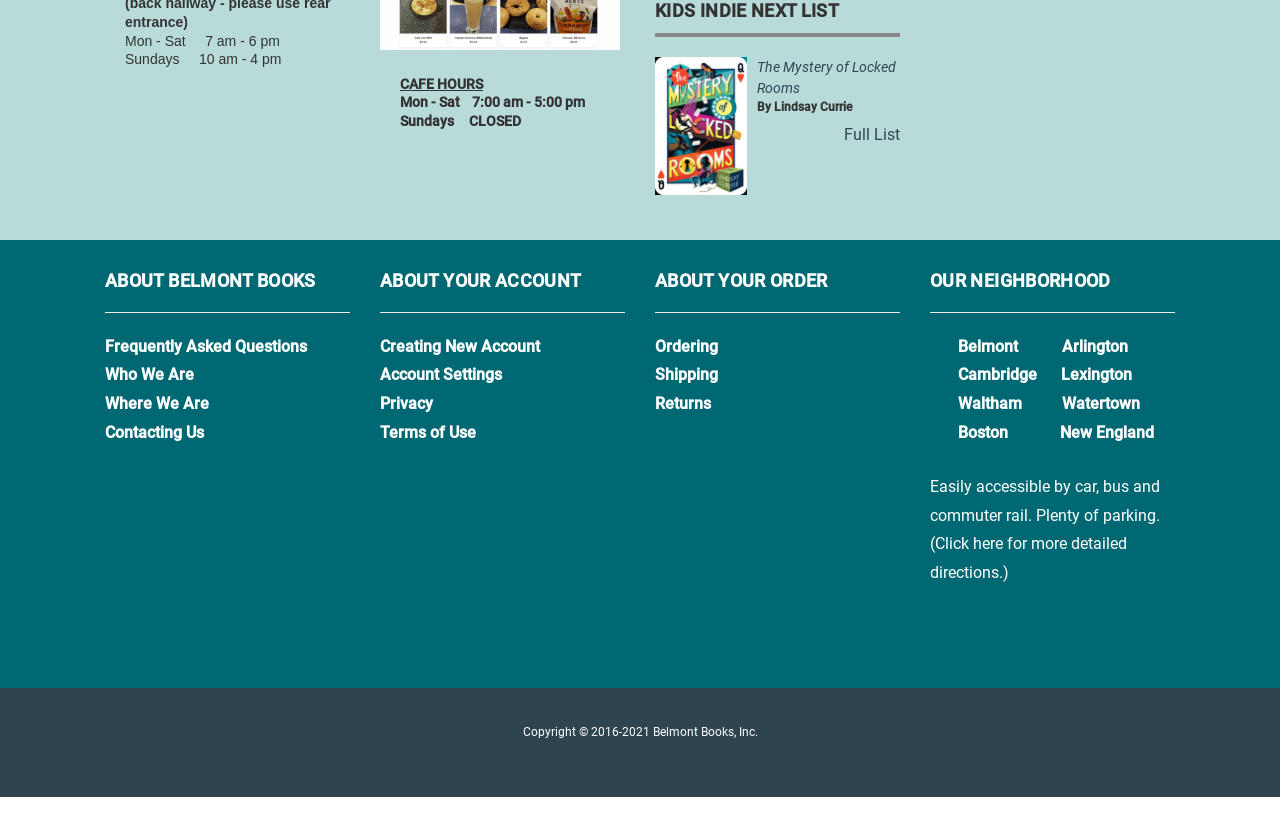Locate the coordinates of the bounding box for the clickable region that fulfills this instruction: "Get directions to Belmont Books".

[0.727, 0.654, 0.88, 0.713]